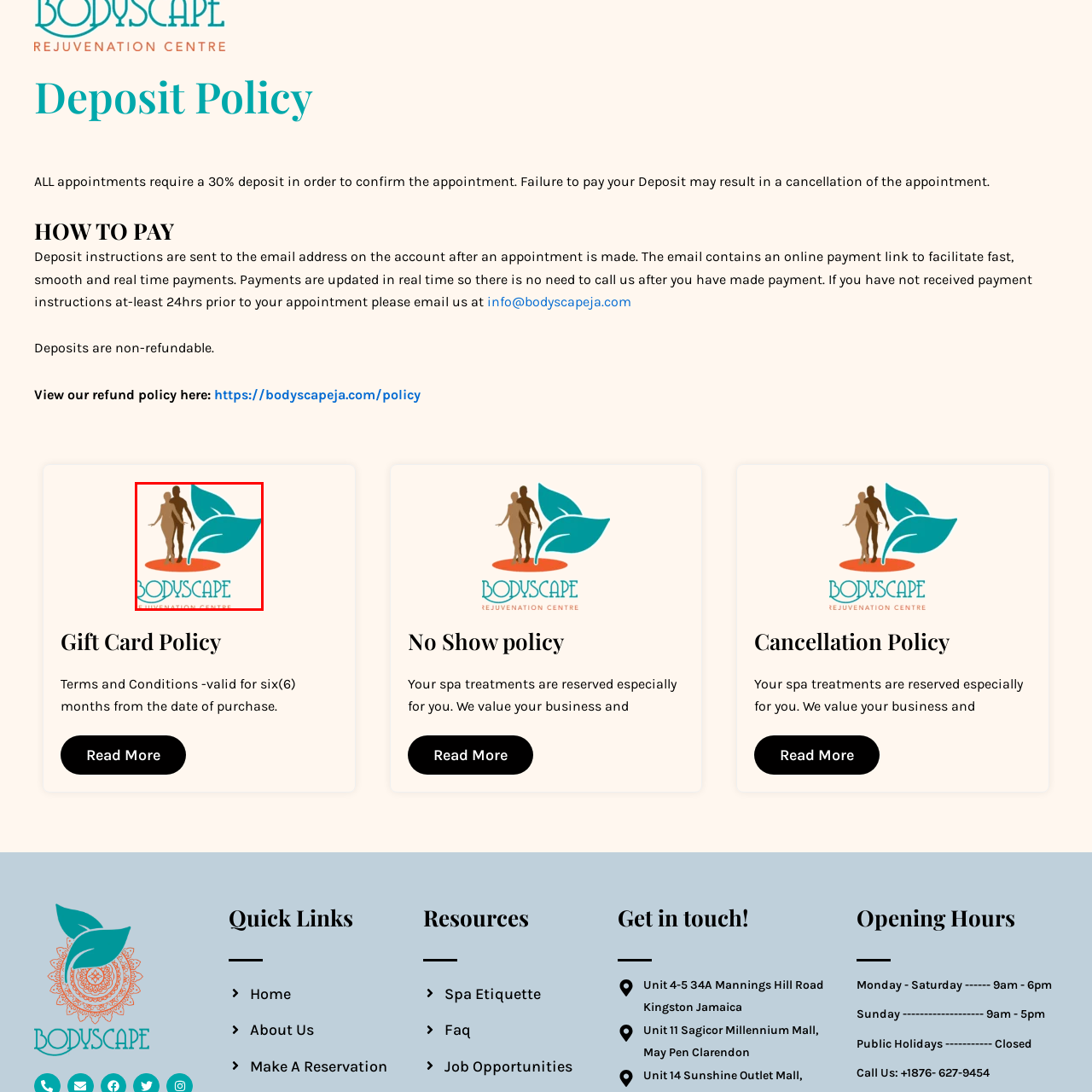Explain in detail what is shown in the red-bordered image.

The image features the logo of "Bodyscape Rejuvenation Centre," which prominently showcases a stylized design with two figures, representing wellness and rejuvenation, standing on an organic-looking orange circle. Flanking the figures are two green leaves, symbolizing nature and holistic health. Below the graphic, the name "Bodyscape" is displayed in a bold, elegant font, followed by "Rejuvenation Centre" in smaller text, reflecting the center's focus on providing therapeutic and rejuvenating services in a serene environment. The overall color palette blends earthy tones with vibrant green and orange, conveying a sense of tranquility and life.